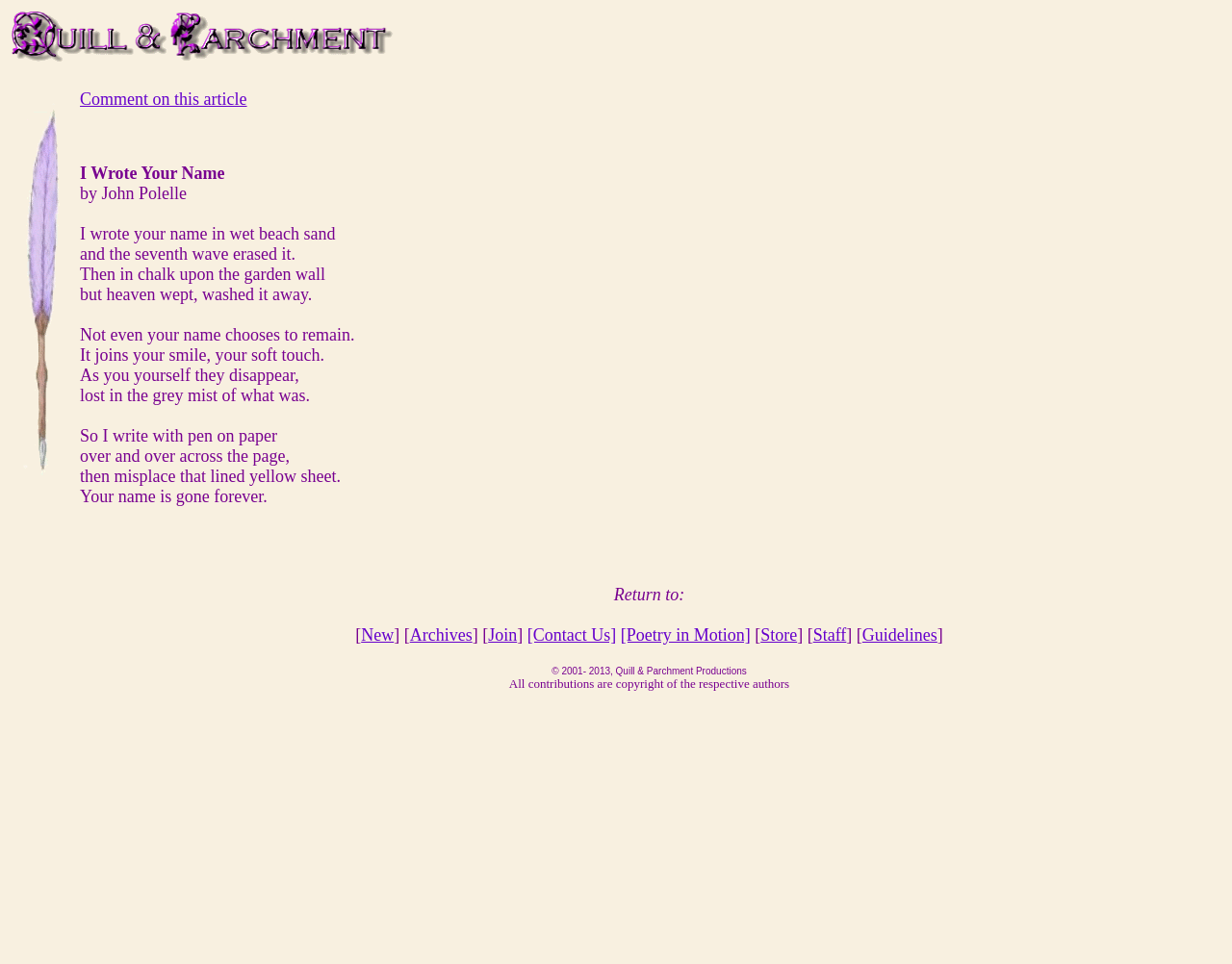Please locate the bounding box coordinates of the element that should be clicked to complete the given instruction: "Get a free quote".

None